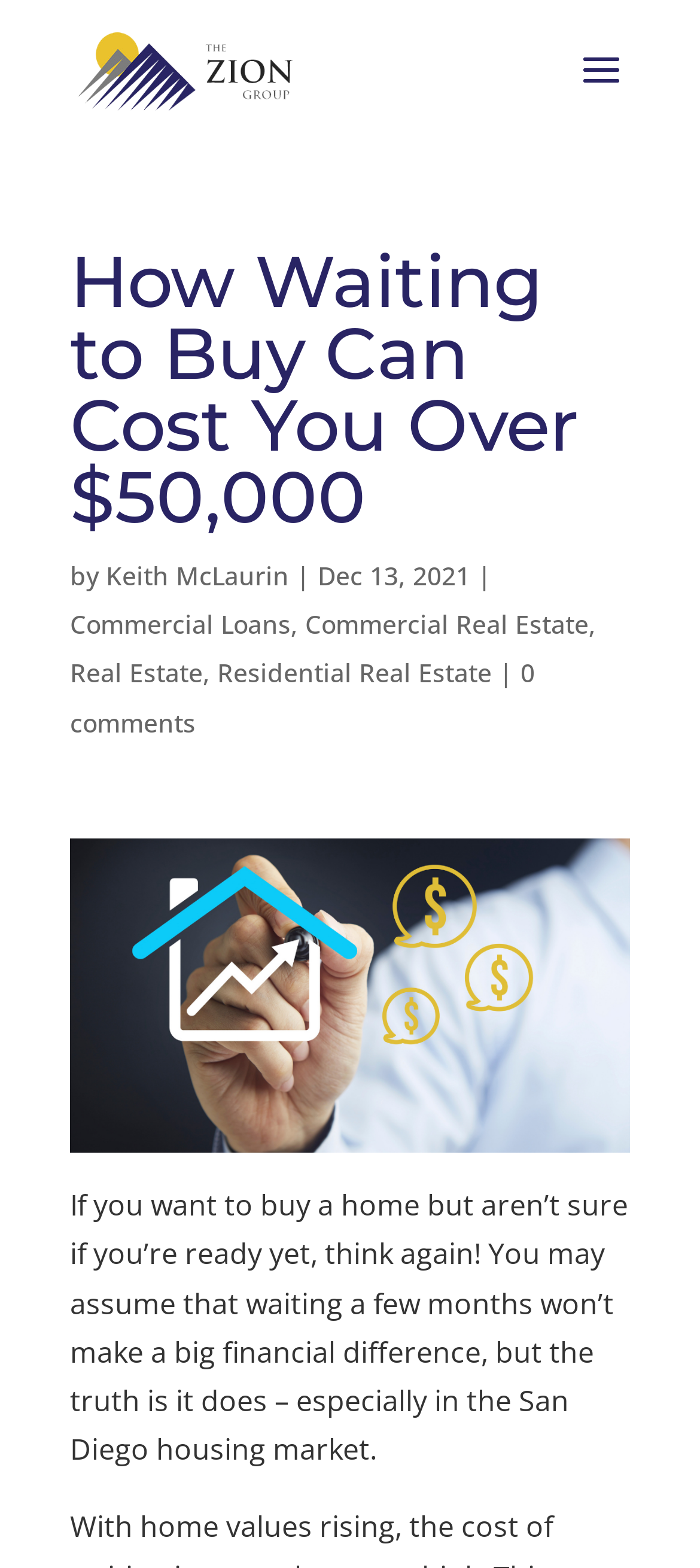Using the element description: "Commercial Real Estate", determine the bounding box coordinates. The coordinates should be in the format [left, top, right, bottom], with values between 0 and 1.

[0.436, 0.387, 0.841, 0.409]